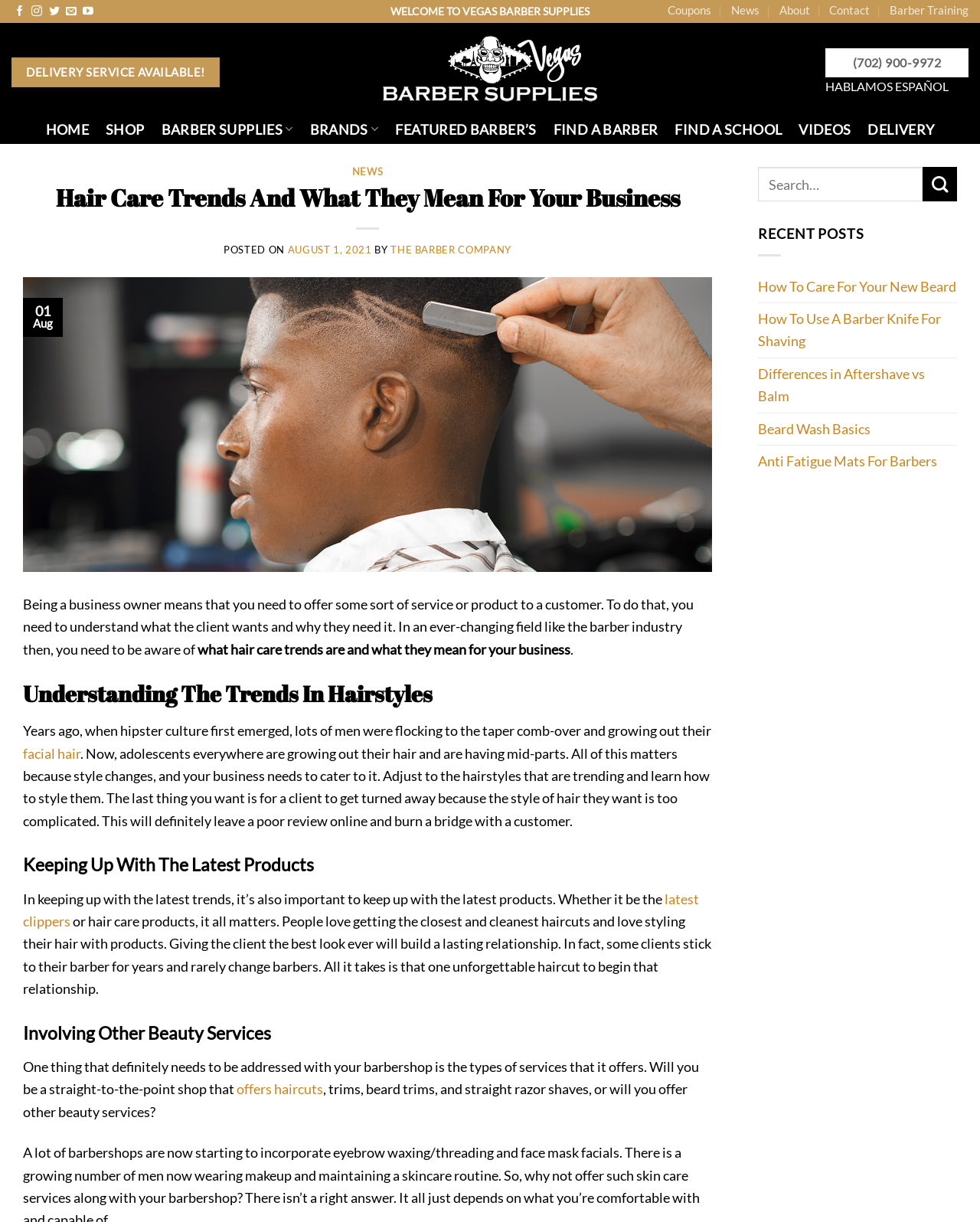Determine the bounding box for the described HTML element: "The Barber Company". Ensure the coordinates are four float numbers between 0 and 1 in the format [left, top, right, bottom].

[0.399, 0.199, 0.522, 0.209]